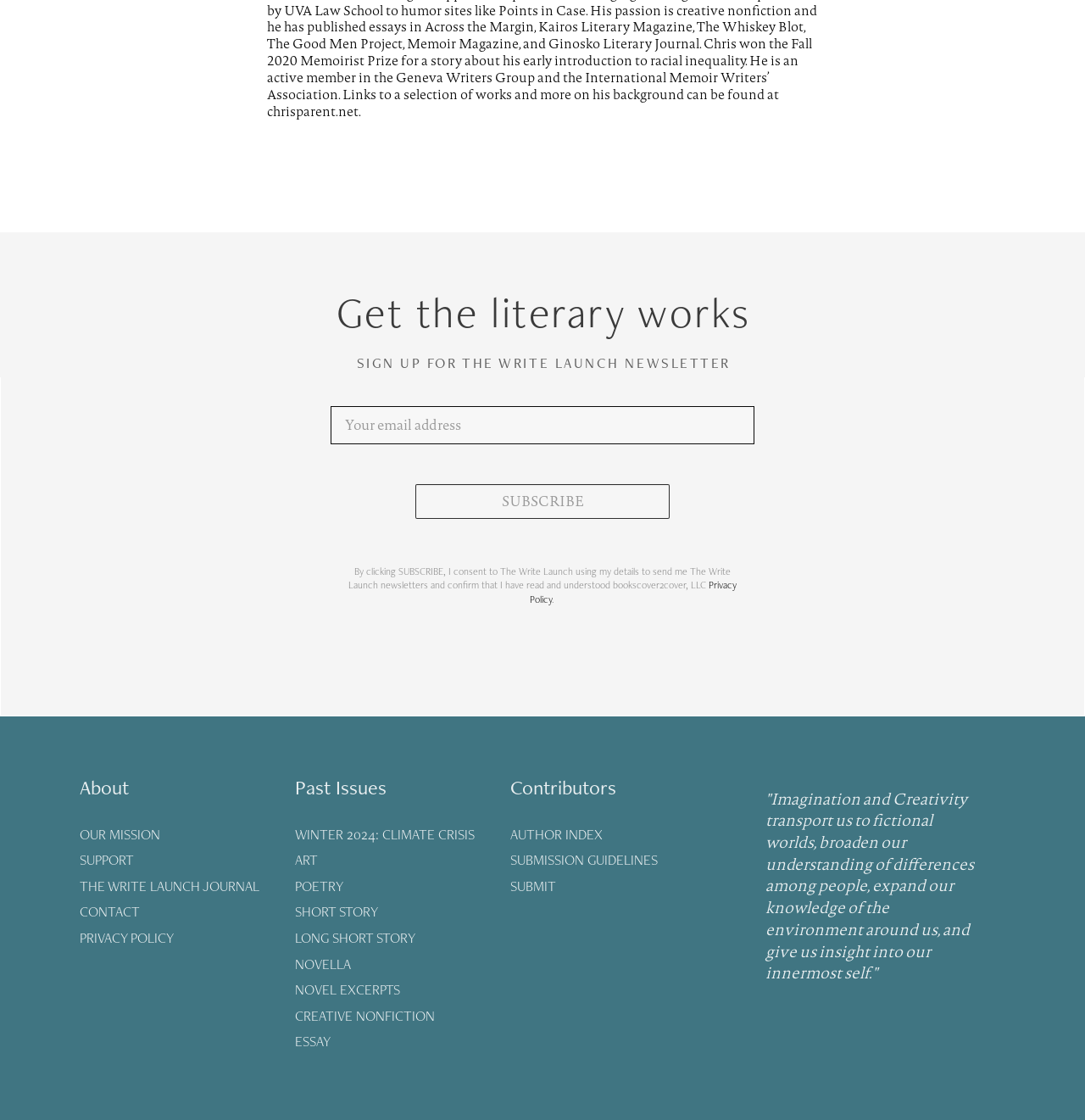Locate and provide the bounding box coordinates for the HTML element that matches this description: "working from home".

None